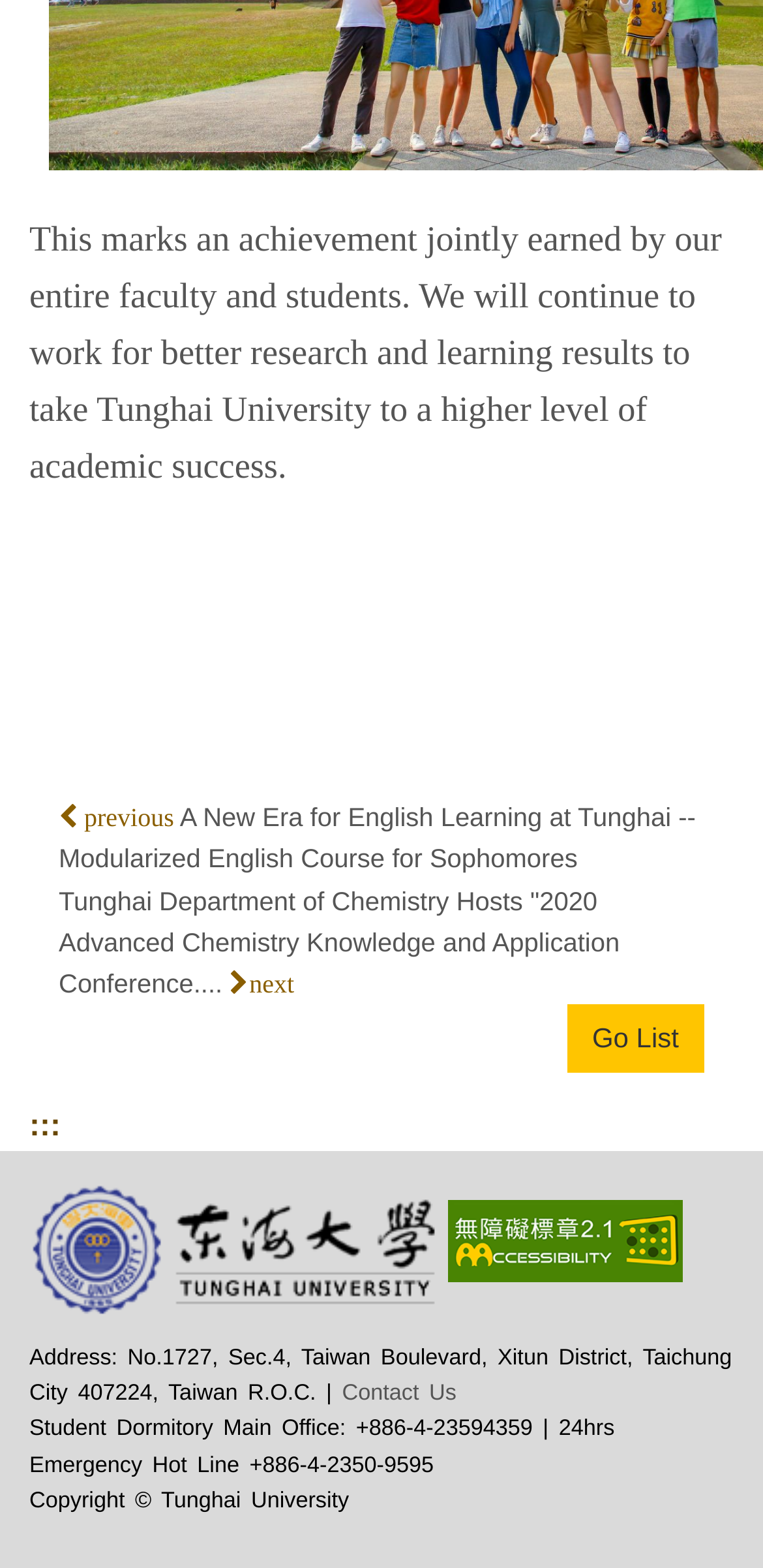Ascertain the bounding box coordinates for the UI element detailed here: ":::". The coordinates should be provided as [left, top, right, bottom] with each value being a float between 0 and 1.

[0.038, 0.703, 0.079, 0.735]